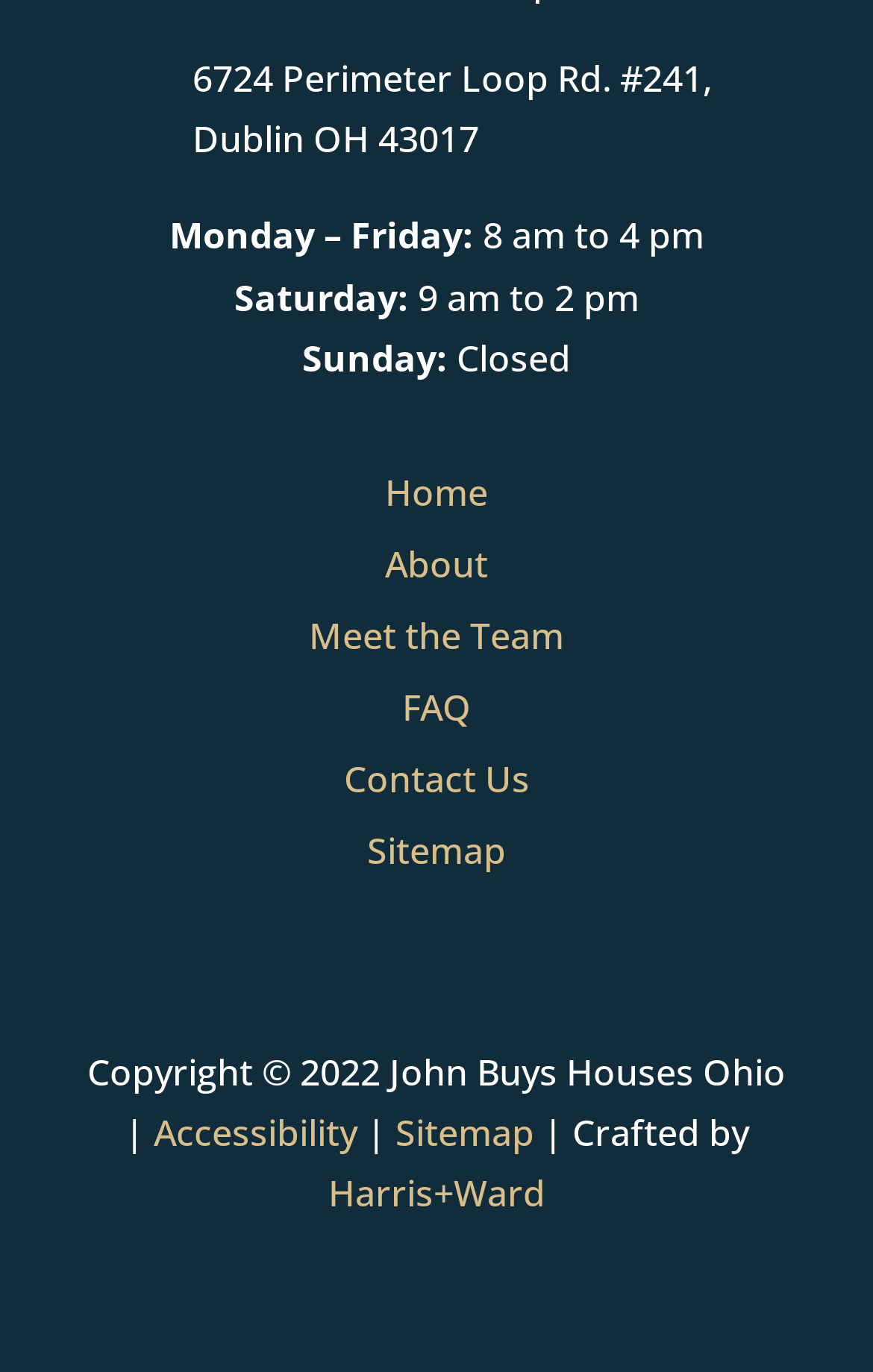Locate the bounding box coordinates of the clickable part needed for the task: "view about page".

[0.441, 0.393, 0.559, 0.429]